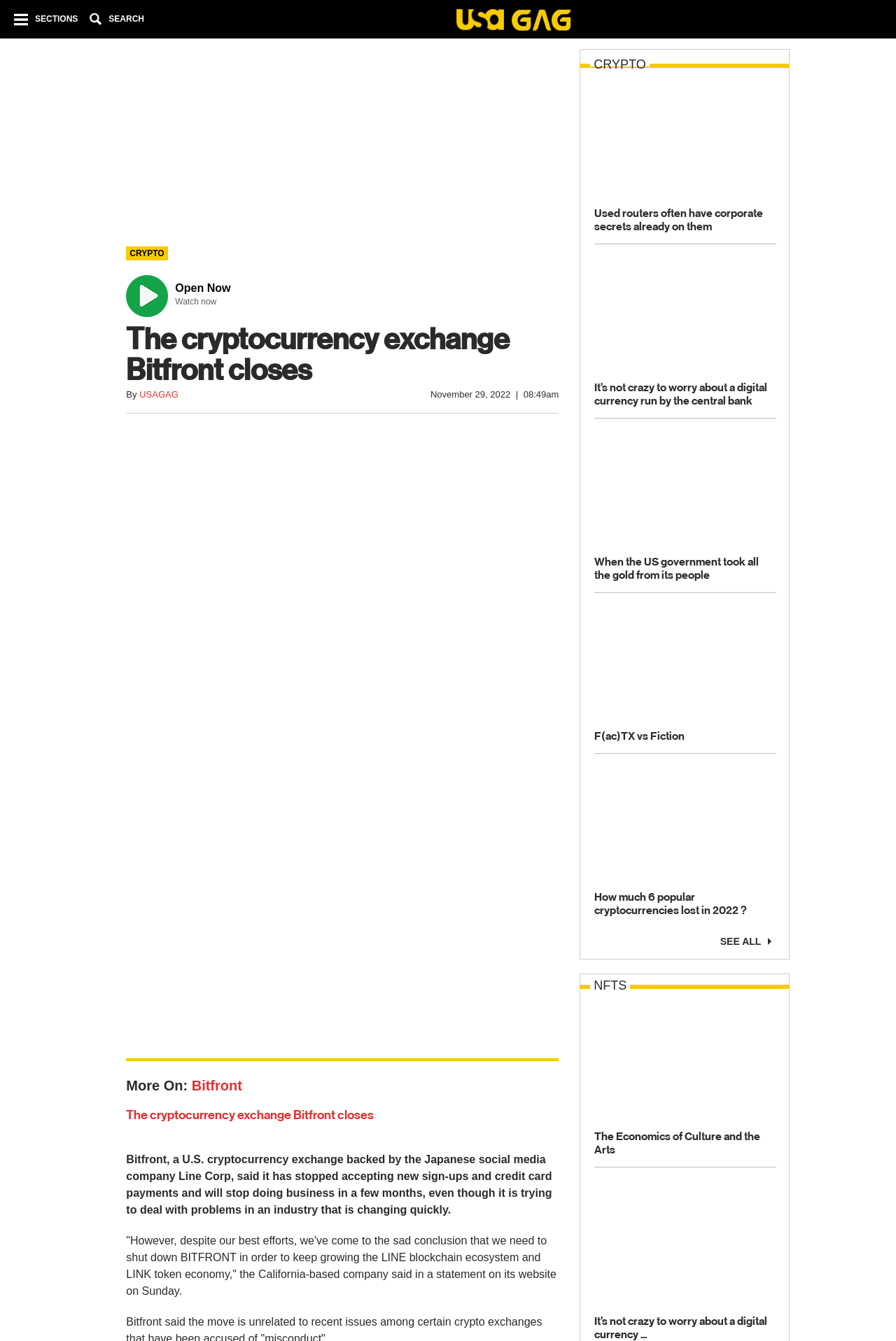Identify the bounding box coordinates for the element you need to click to achieve the following task: "Get in touch". The coordinates must be four float values ranging from 0 to 1, formatted as [left, top, right, bottom].

None